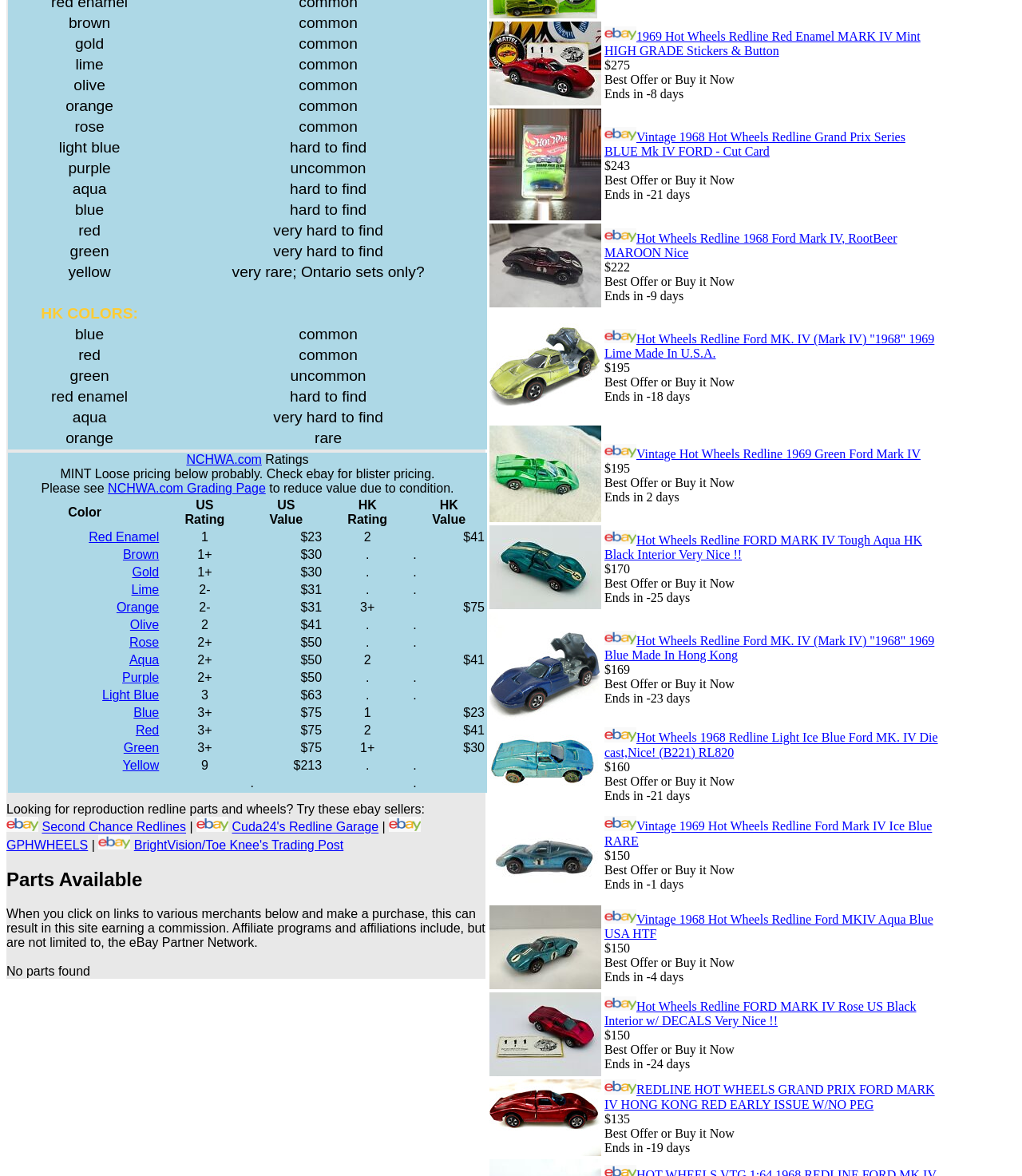Provide the bounding box coordinates of the HTML element this sentence describes: "Light Blue".

[0.1, 0.585, 0.156, 0.597]